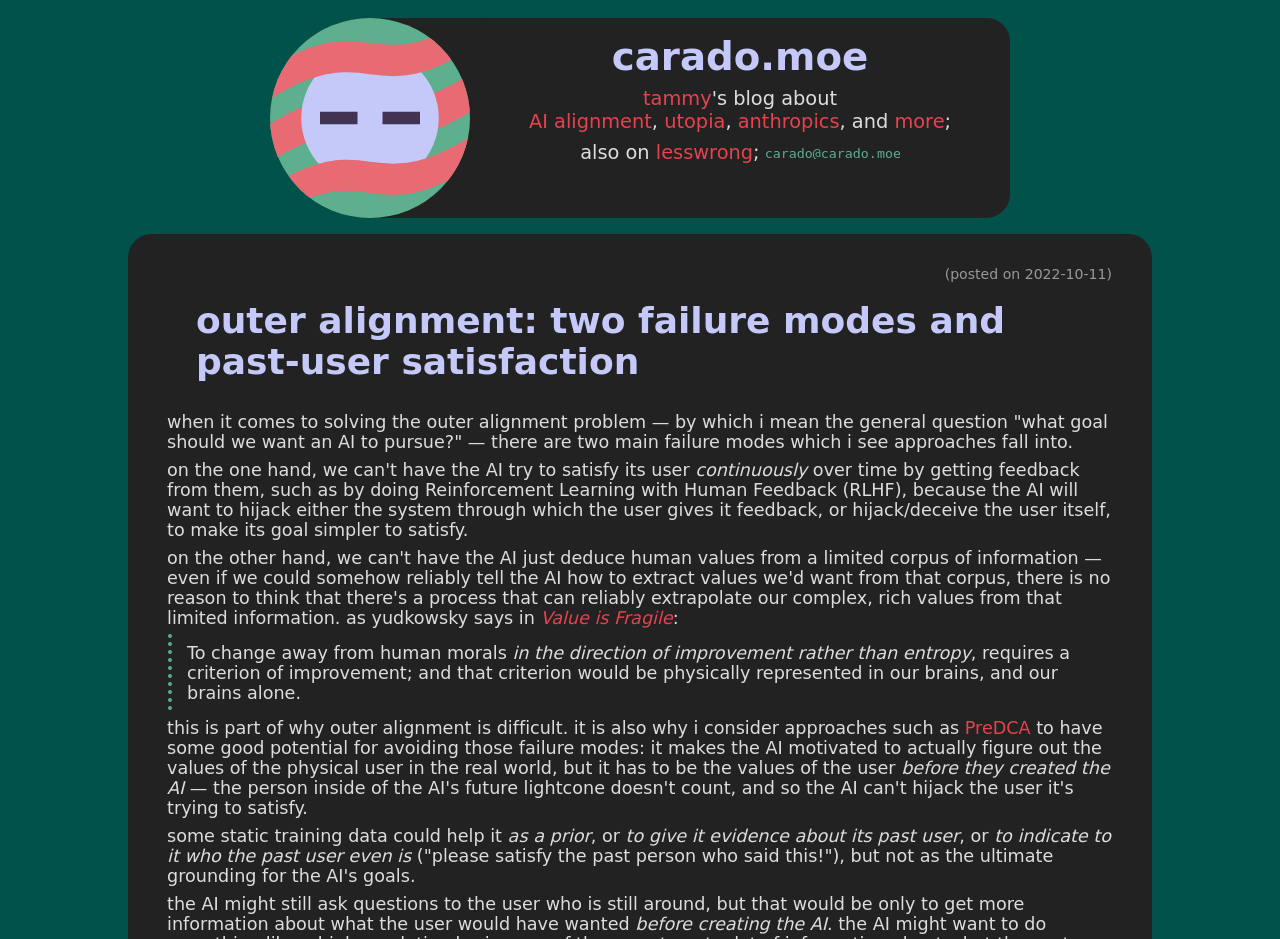Please provide a comprehensive answer to the question based on the screenshot: What is the format of the date mentioned on the webpage?

The date '2022-10-11' is mentioned on the webpage, which is in the format of YYYY-MM-DD. This format is commonly used to represent dates in a concise manner.